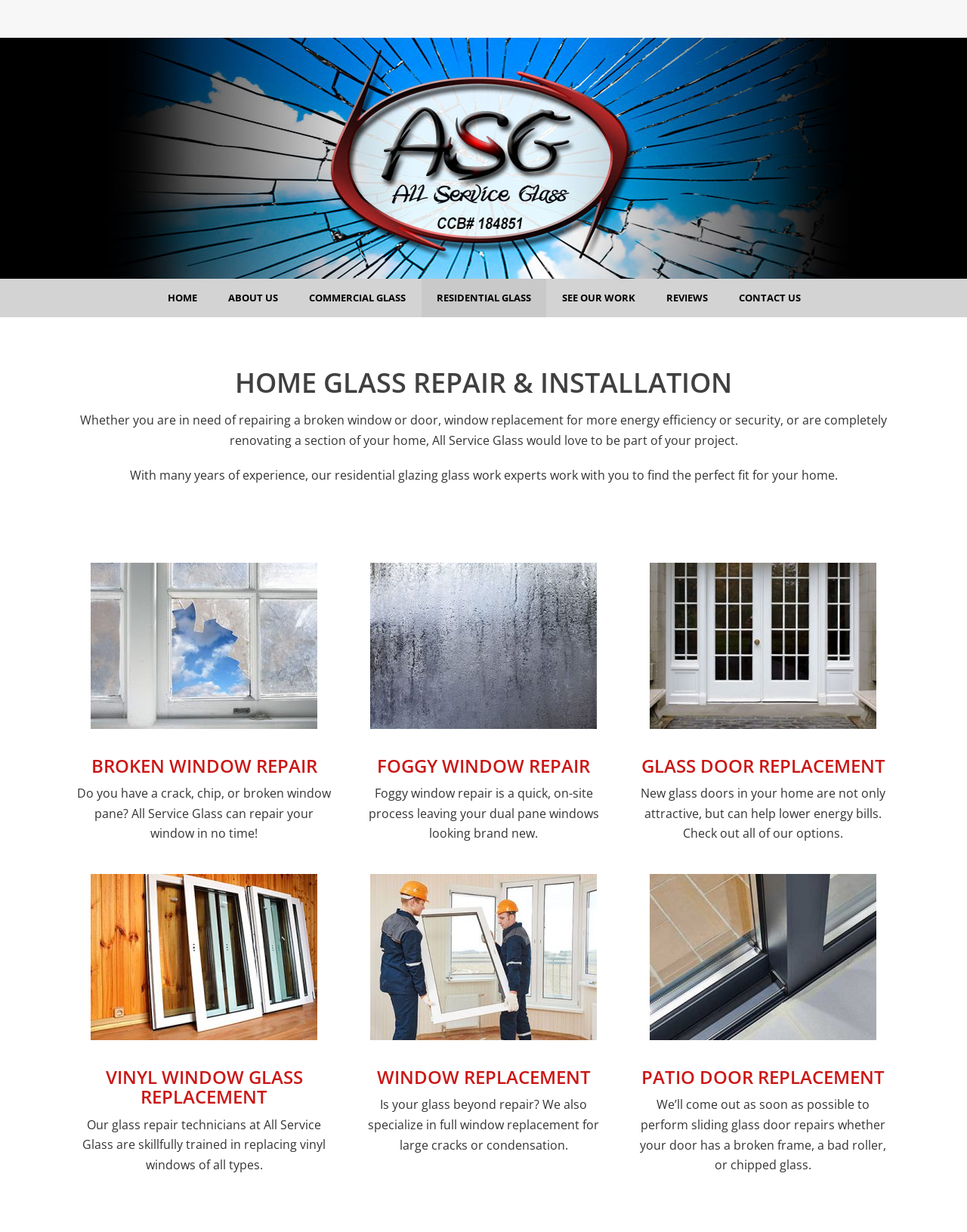What is the process for foggy window repair?
Refer to the screenshot and answer in one word or phrase.

Quick on-site process